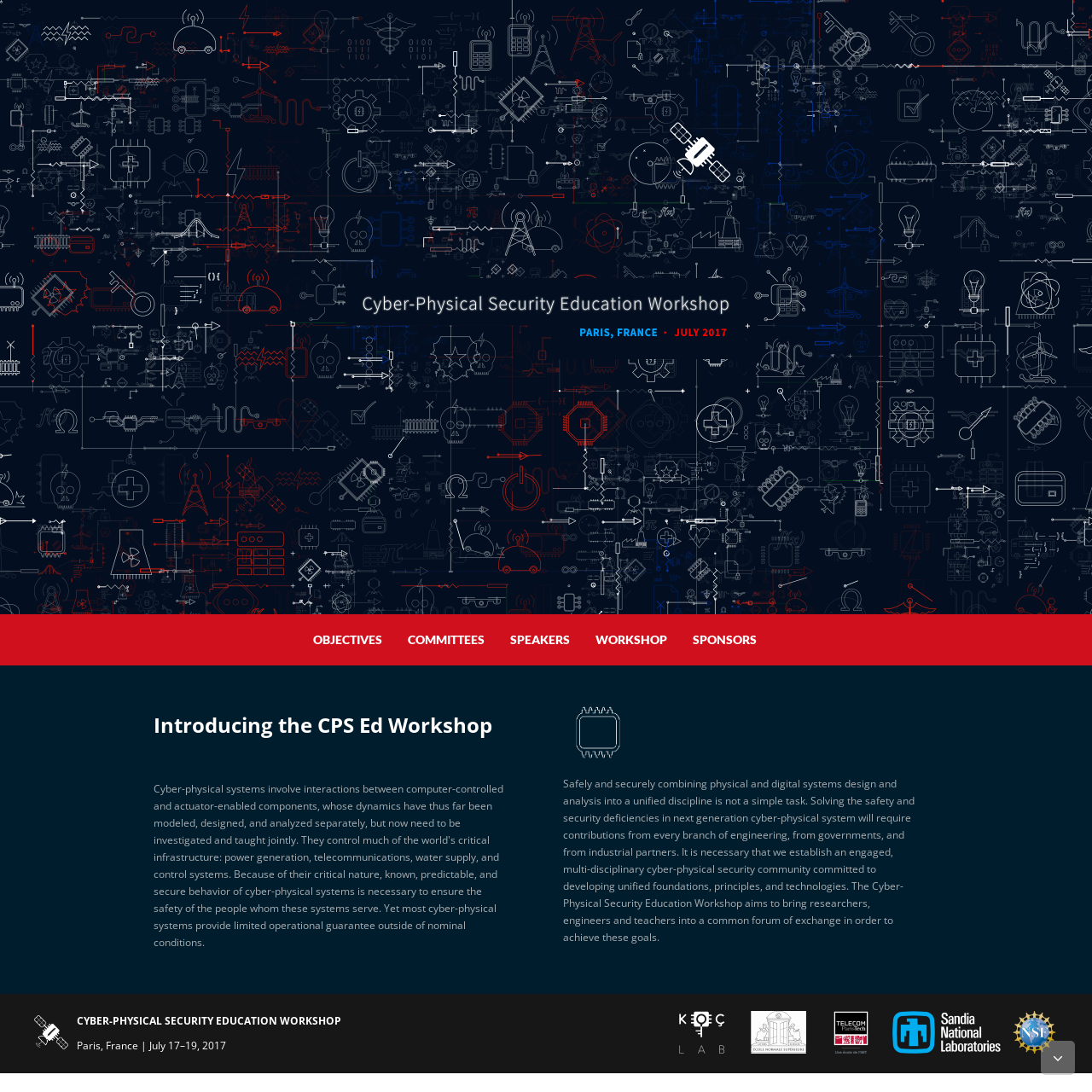Offer a meticulous caption that includes all visible features of the webpage.

The webpage is about the CPS Ed Workshop, which is a cyber-physical security education workshop. At the top of the page, there is a large image that spans the entire width. Below the image, there are five links in a row, labeled "OBJECTIVES", "COMMITTEES", "SPEAKERS", "WORKSHOP", and "SPONSORS", respectively. These links are positioned in the middle of the page, with some space between them.

Below the links, there is a heading that reads "Introducing the CPS Ed Workshop". Next to this heading, there is a smaller image. Below the heading and the image, there is a paragraph of text that explains the purpose of the workshop. The text describes the importance of combining physical and digital systems design and analysis into a unified discipline, and the need for a multi-disciplinary cyber-physical security community.

Below the paragraph, there is another image, followed by a highlighted section that contains the title "CYBER-PHYSICAL SECURITY EDUCATION WORKSHOP" in bold font. Below the title, there is a subtitle that reads "Paris, France | July 17–19, 2017". To the right of this section, there is a large image that takes up most of the width of the page.

At the very bottom of the page, there is a small icon, which appears to be a social media link.